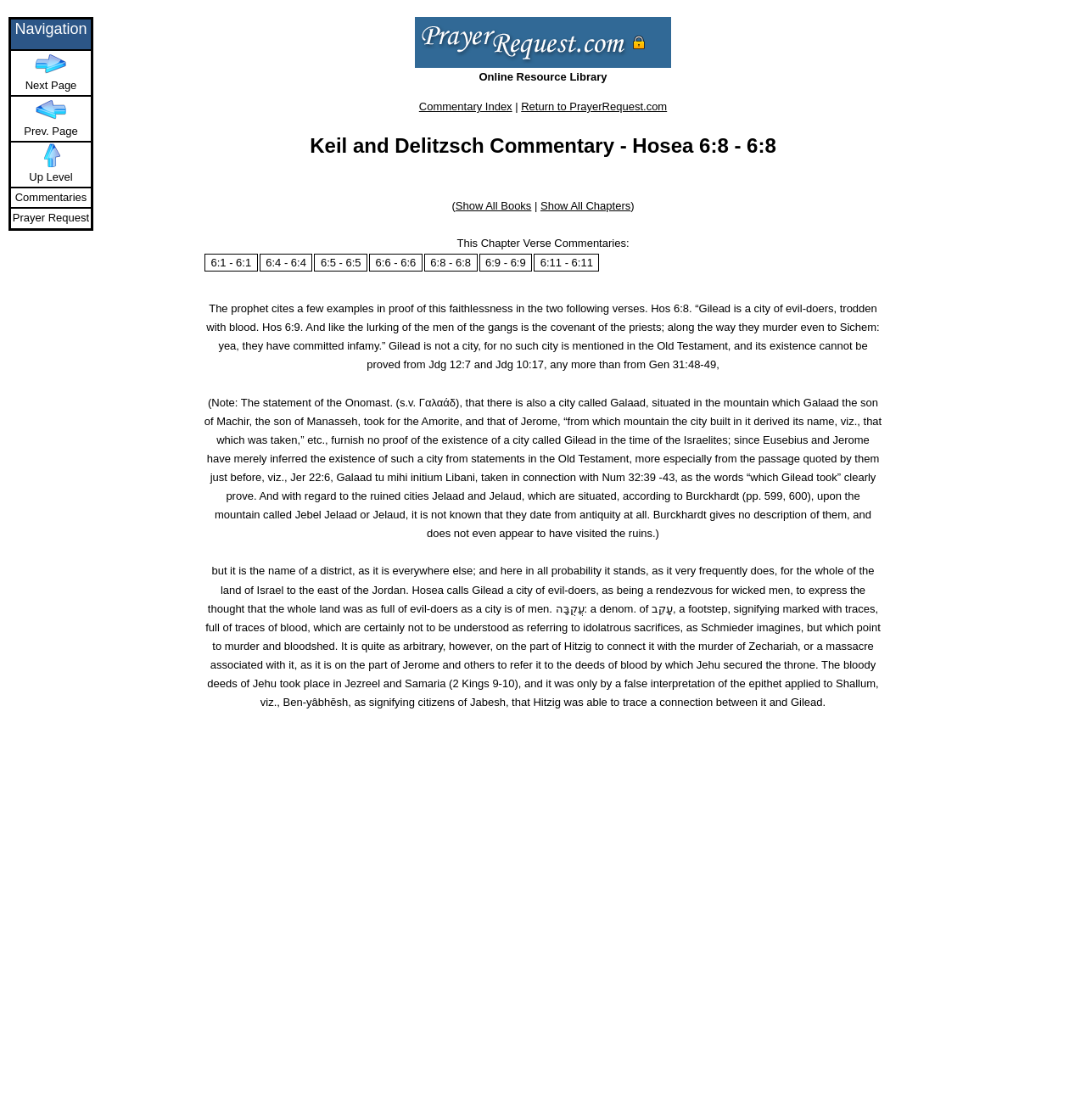Predict the bounding box of the UI element based on this description: "6:6 - 6:6".

[0.34, 0.227, 0.389, 0.242]